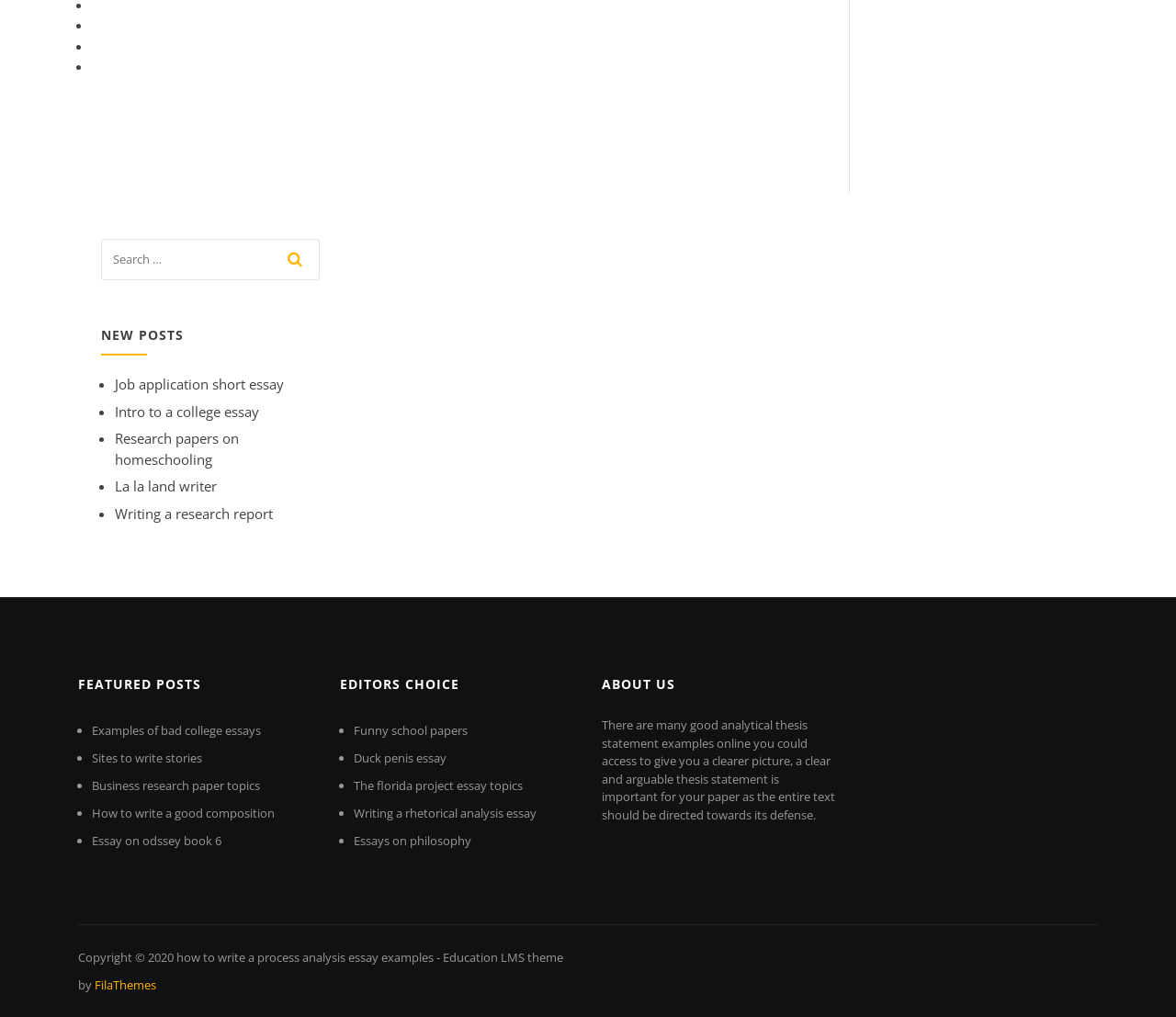Identify the bounding box for the described UI element. Provide the coordinates in (top-left x, top-left y, bottom-right x, bottom-right y) format with values ranging from 0 to 1: Intro to a college essay

[0.098, 0.395, 0.22, 0.413]